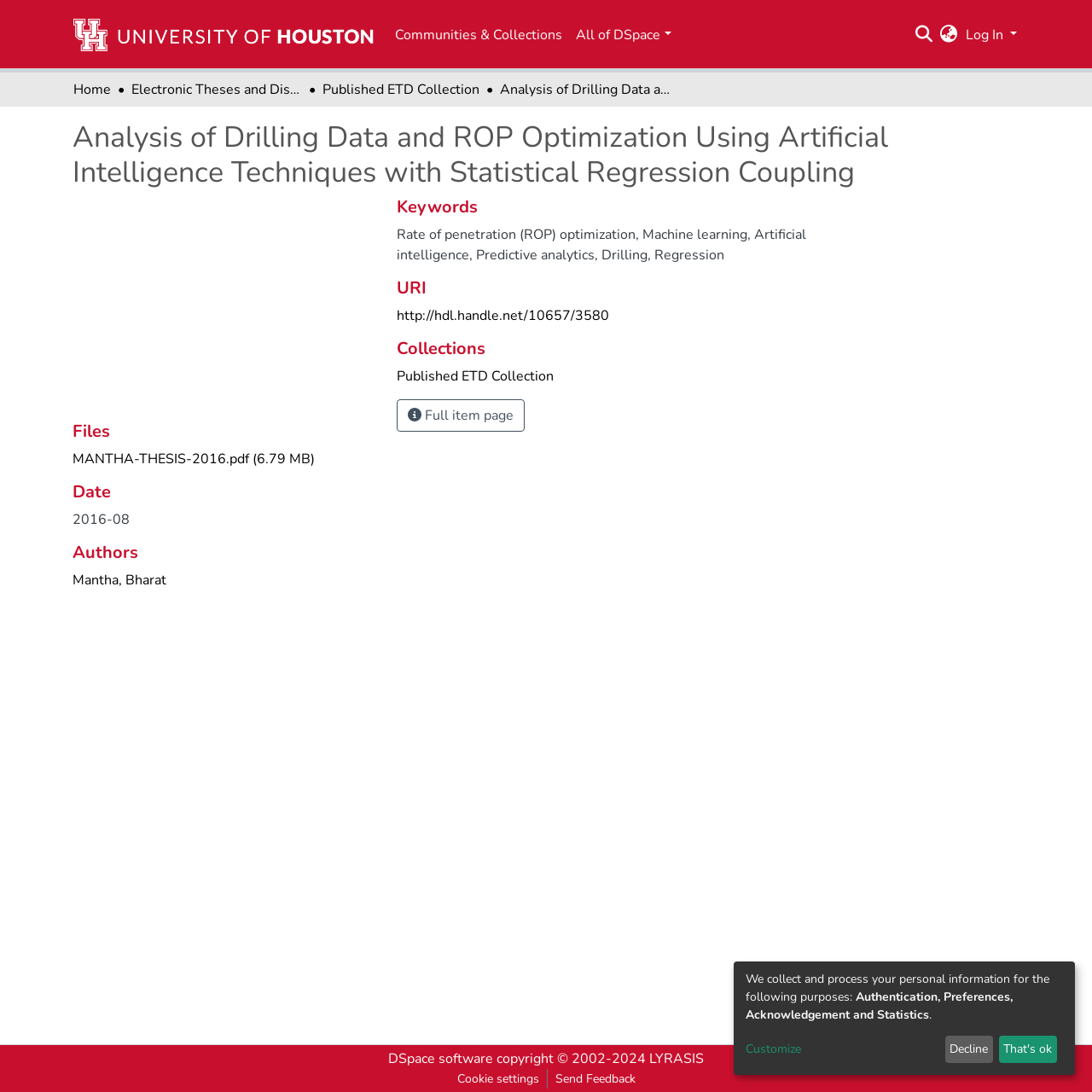Who is the author of the thesis?
Based on the visual information, provide a detailed and comprehensive answer.

I found the answer by looking at the 'Authors' section of the webpage, which lists 'Mantha, Bharat' as the author of the thesis.